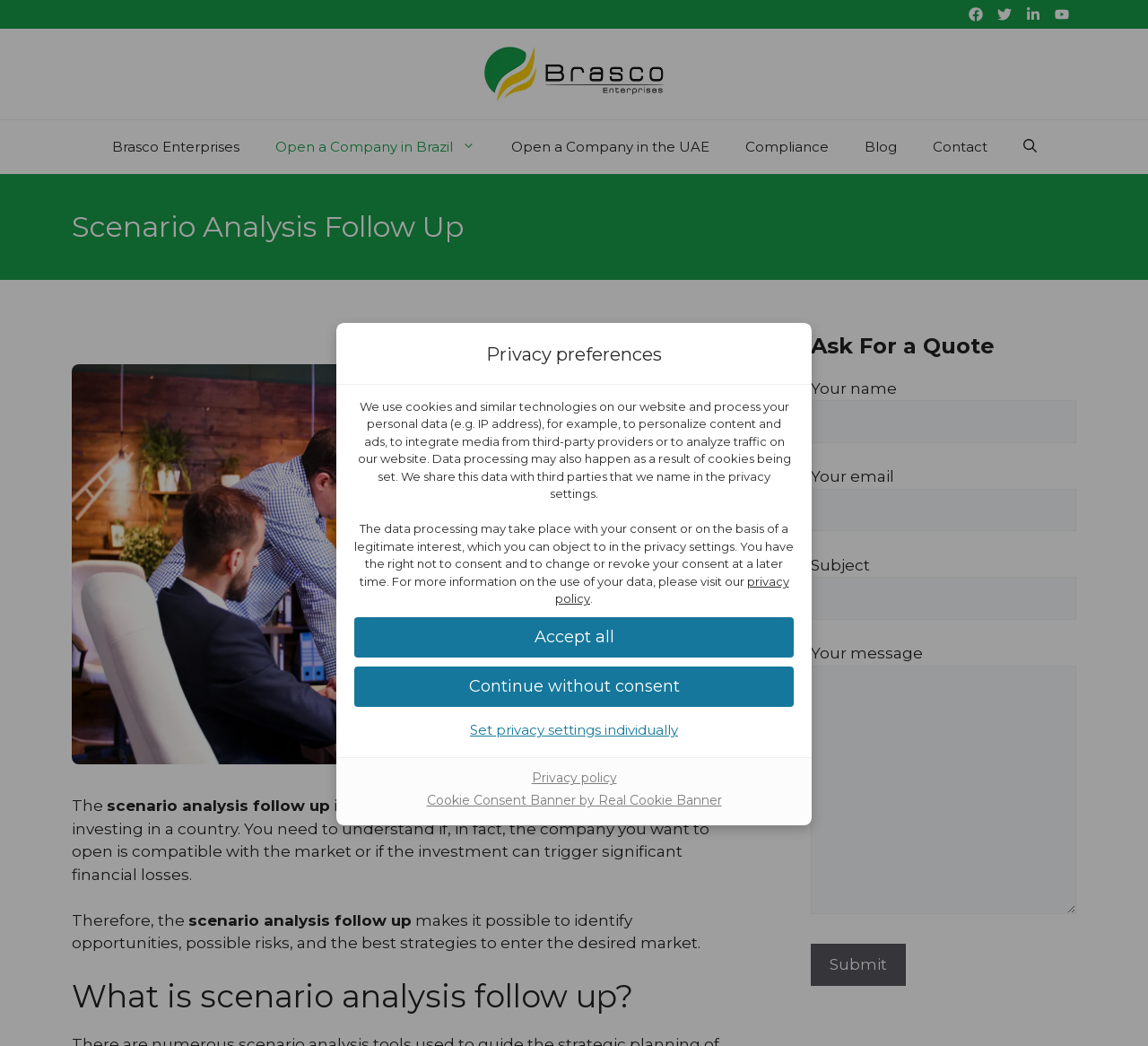Kindly provide the bounding box coordinates of the section you need to click on to fulfill the given instruction: "Continue without consent".

[0.309, 0.637, 0.691, 0.676]